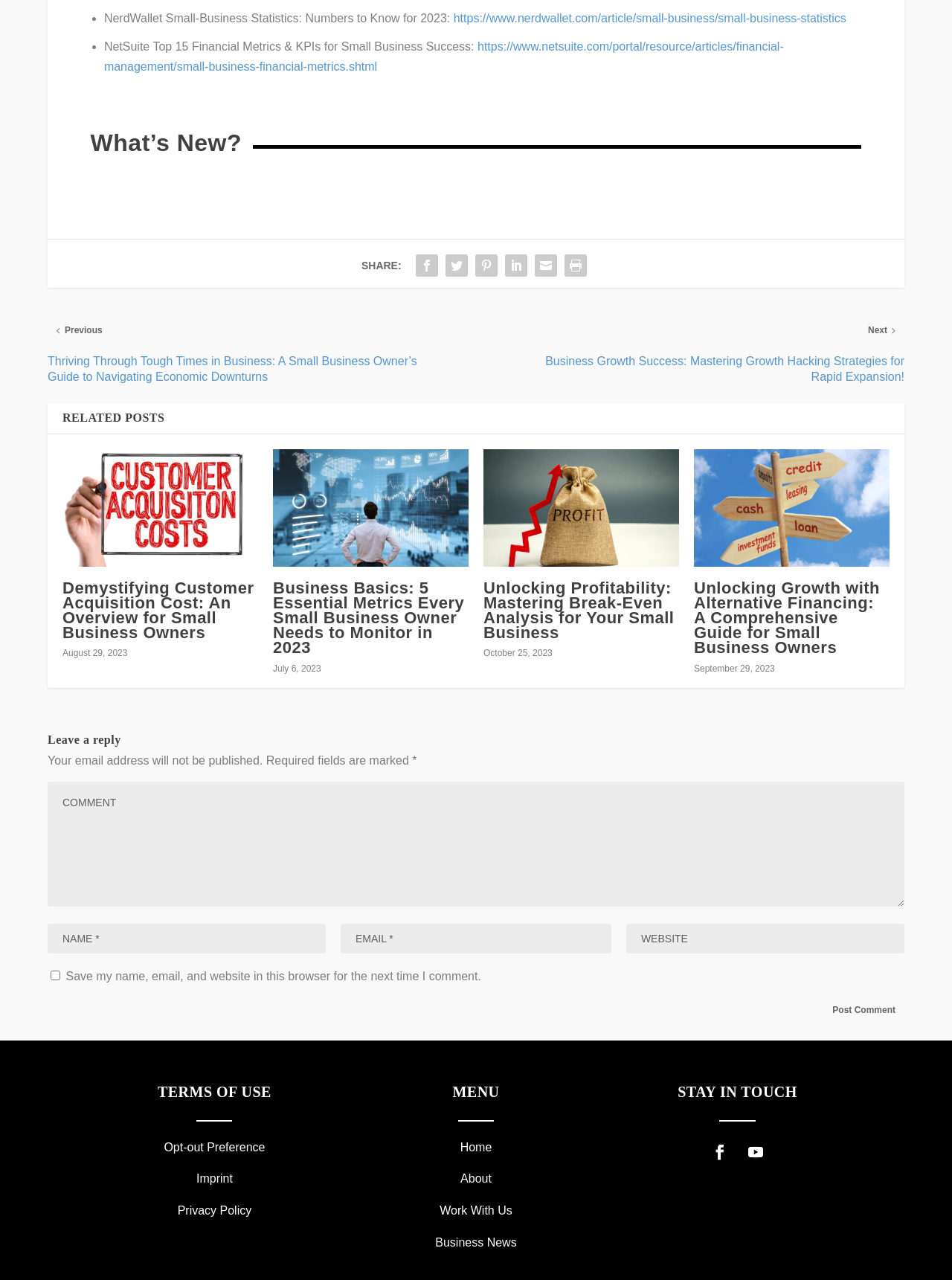Utilize the information from the image to answer the question in detail:
What type of content is listed under 'RELATED POSTS'?

The 'RELATED POSTS' section lists several links with titles and dates, which appears to be a list of blog posts related to small business topics. The links also have accompanying images, which further supports the idea that they are blog posts.